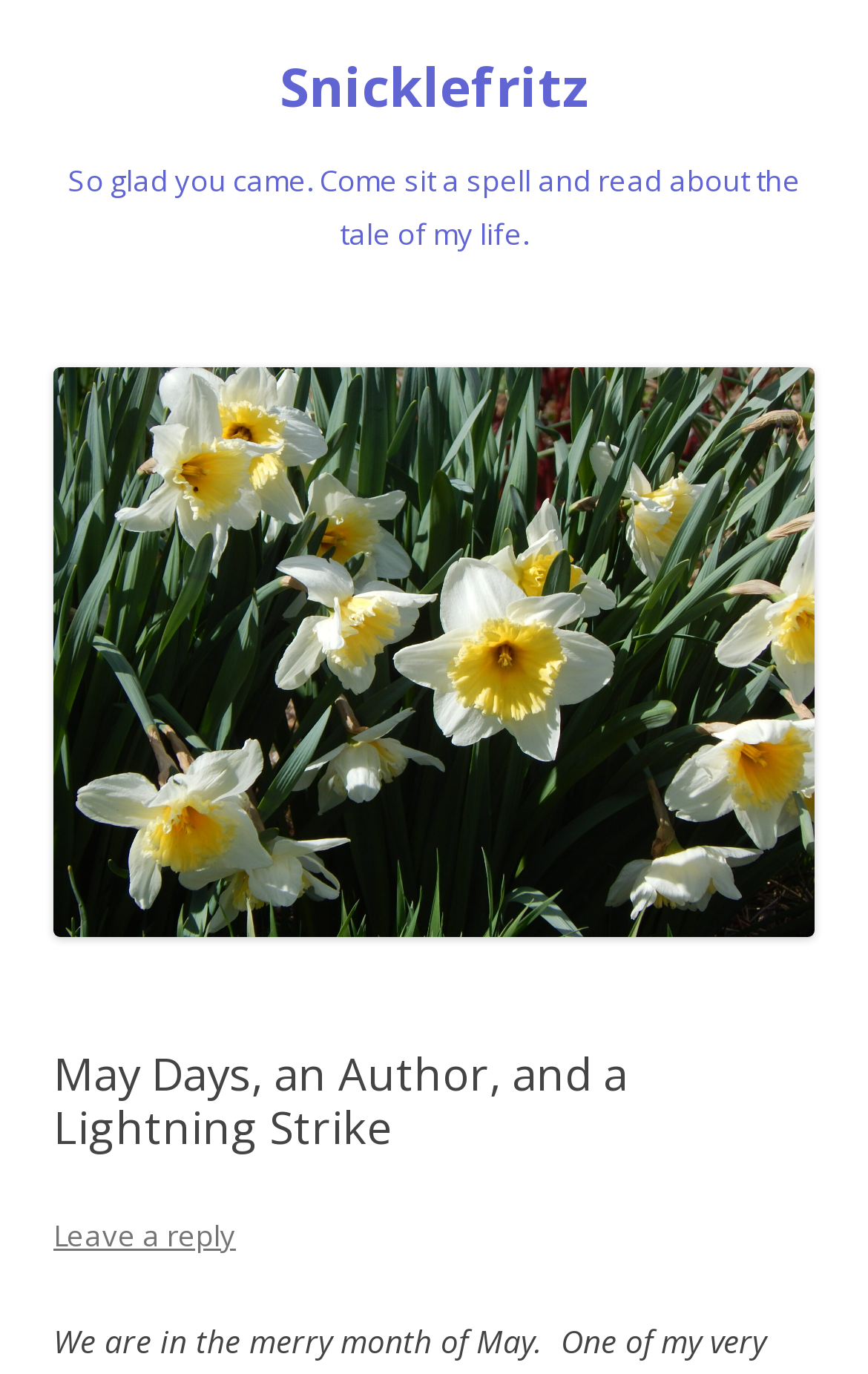Give an extensive and precise description of the webpage.

The webpage is about the author May Days, with a focus on their life story. At the top left of the page, there is a heading that reads "Snicklefritz", which is also a clickable link. Below this heading, there is a larger heading that welcomes visitors to the site, inviting them to "come sit a spell and read about the tale of my life."

To the right of the welcome heading, there is a "Skip to content" link, allowing users to bypass the introductory content and jump straight to the main article. 

At the bottom of the page, there is a section with a heading that repeats the title "May Days, an Author, and a Lightning Strike". This section appears to be a blog post or article, as it includes a "Leave a reply" link at the bottom, suggesting that users can engage with the content by leaving comments.